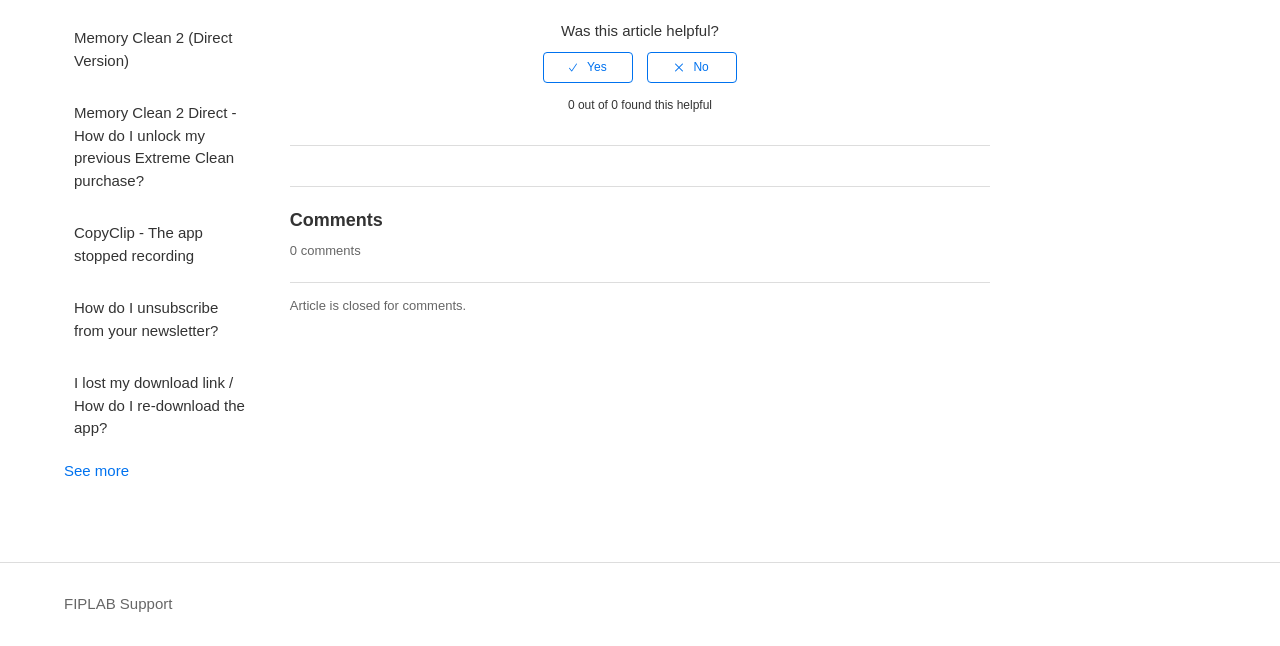Highlight the bounding box of the UI element that corresponds to this description: "Basteln".

None